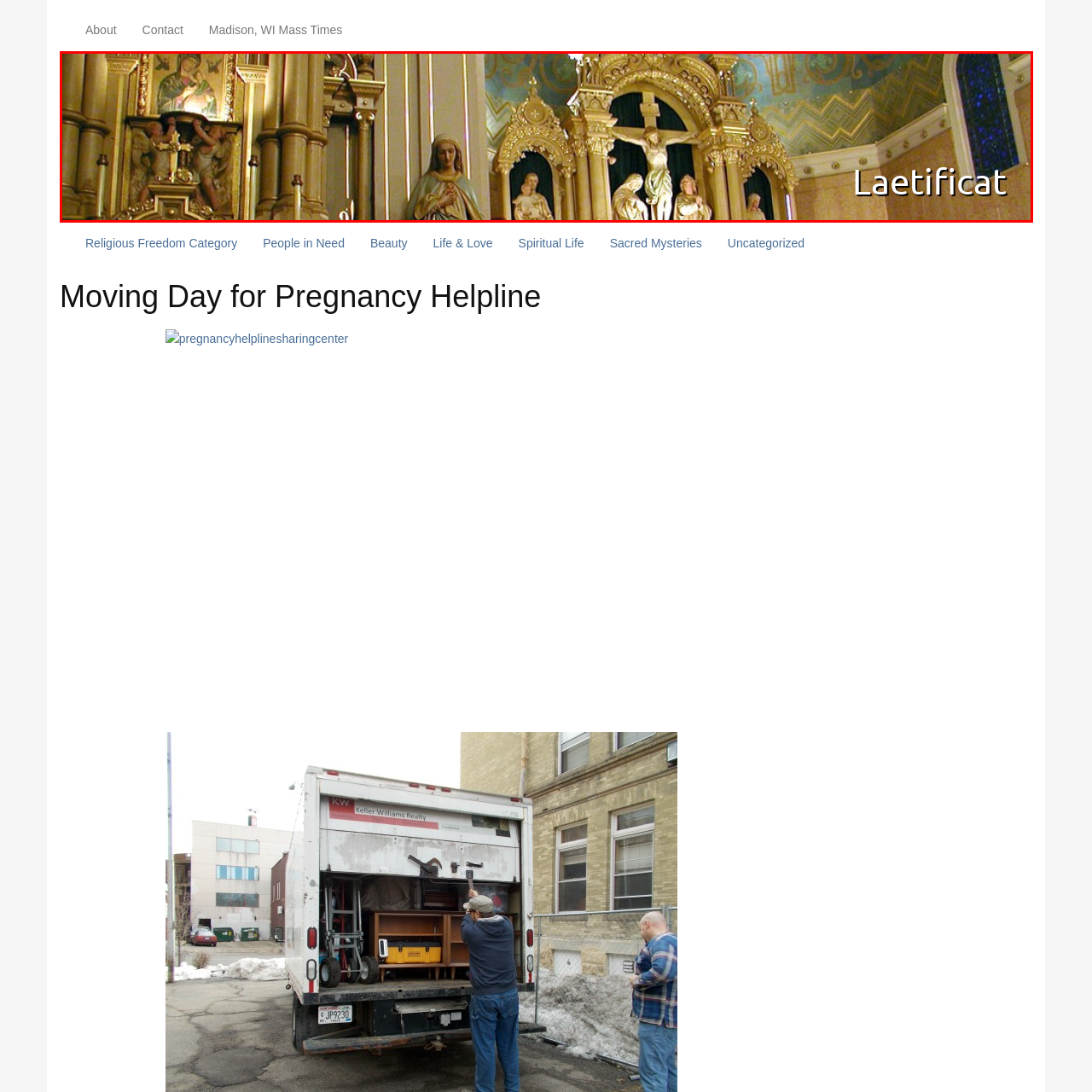Focus on the section within the red boundary and provide a detailed description.

The image features a beautifully adorned altar within a church, showcasing a stunning array of religious iconography. At the center, a vivid depiction of Christ on the cross is framed by ornate golden details, with cherubic figures on either side, enhancing the sacred atmosphere. To the left, a figure representing the Virgin Mary stands gracefully, adding a serene presence to the composition. The background boasts intricate designs and a harmonious color palette, accentuating the reverence of this space. On the right side, the word "Laetificat" is boldly displayed, reflecting the theme of joy and upliftment associated with this religious setting. This image evokes a sense of peace and spirituality, inviting viewers to reflect on the elements of faith and devotion.